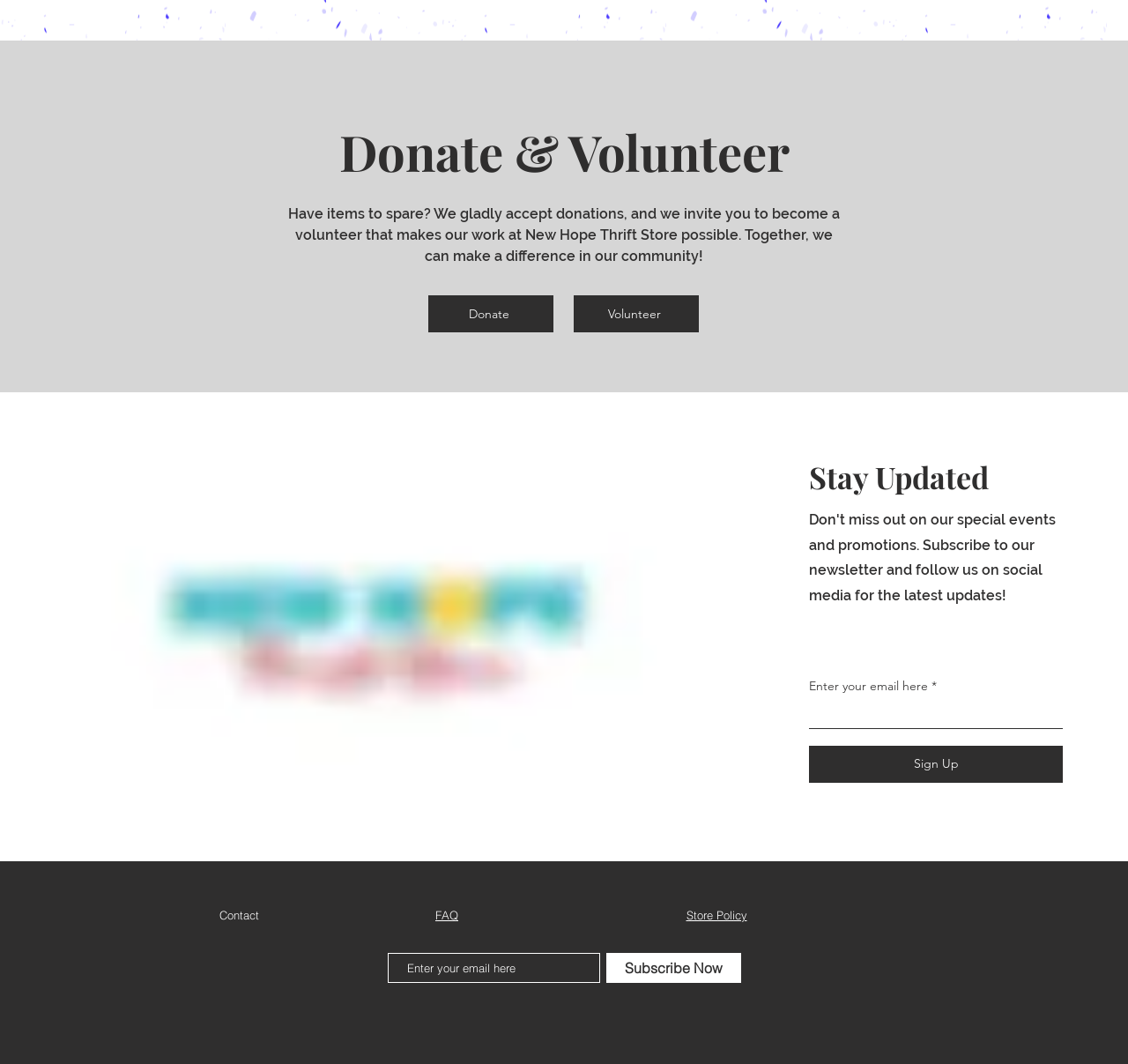Predict the bounding box coordinates of the area that should be clicked to accomplish the following instruction: "Click Volunteer to become a volunteer". The bounding box coordinates should consist of four float numbers between 0 and 1, i.e., [left, top, right, bottom].

[0.509, 0.277, 0.62, 0.312]